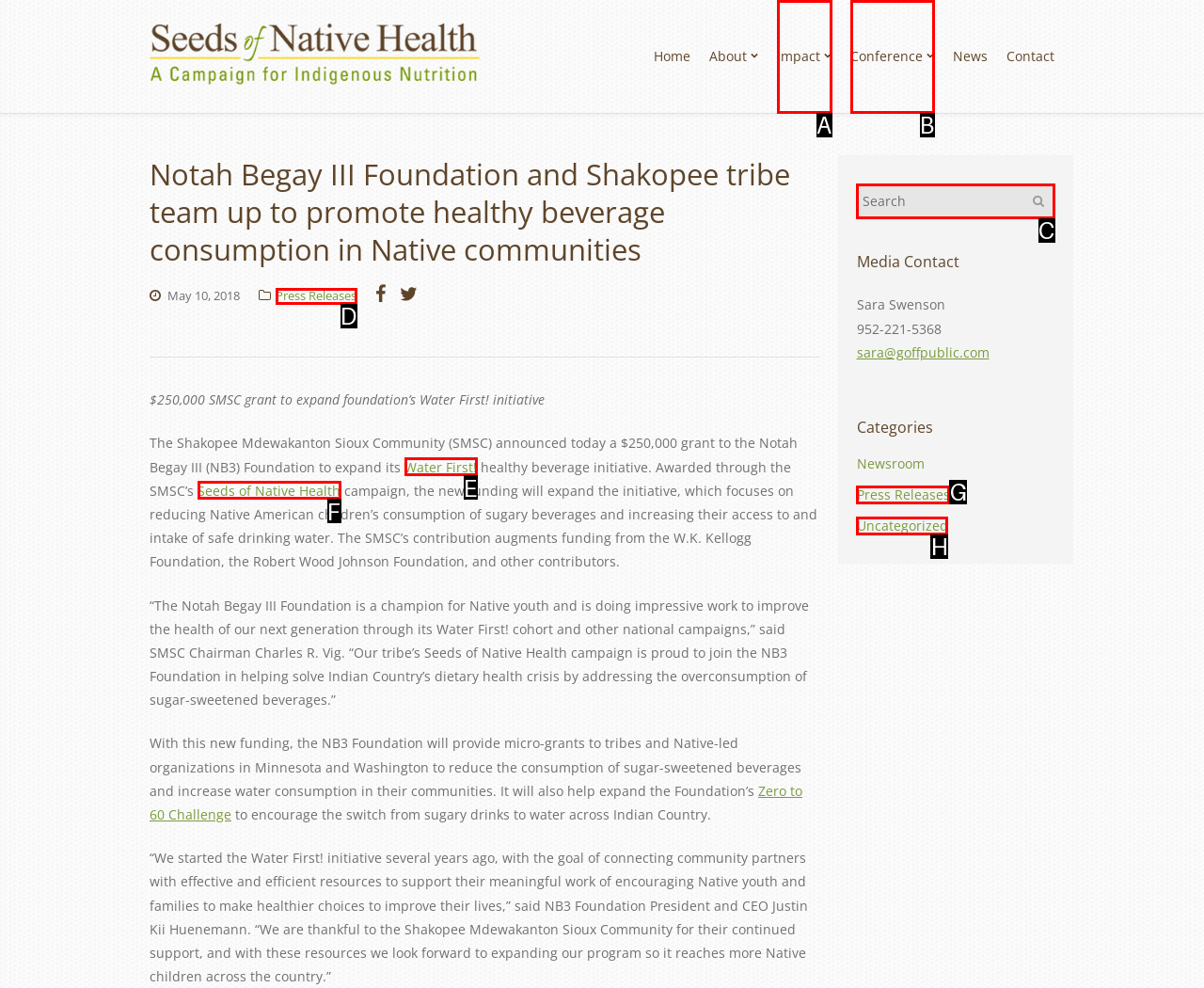Tell me which one HTML element I should click to complete the following instruction: Search for something
Answer with the option's letter from the given choices directly.

C